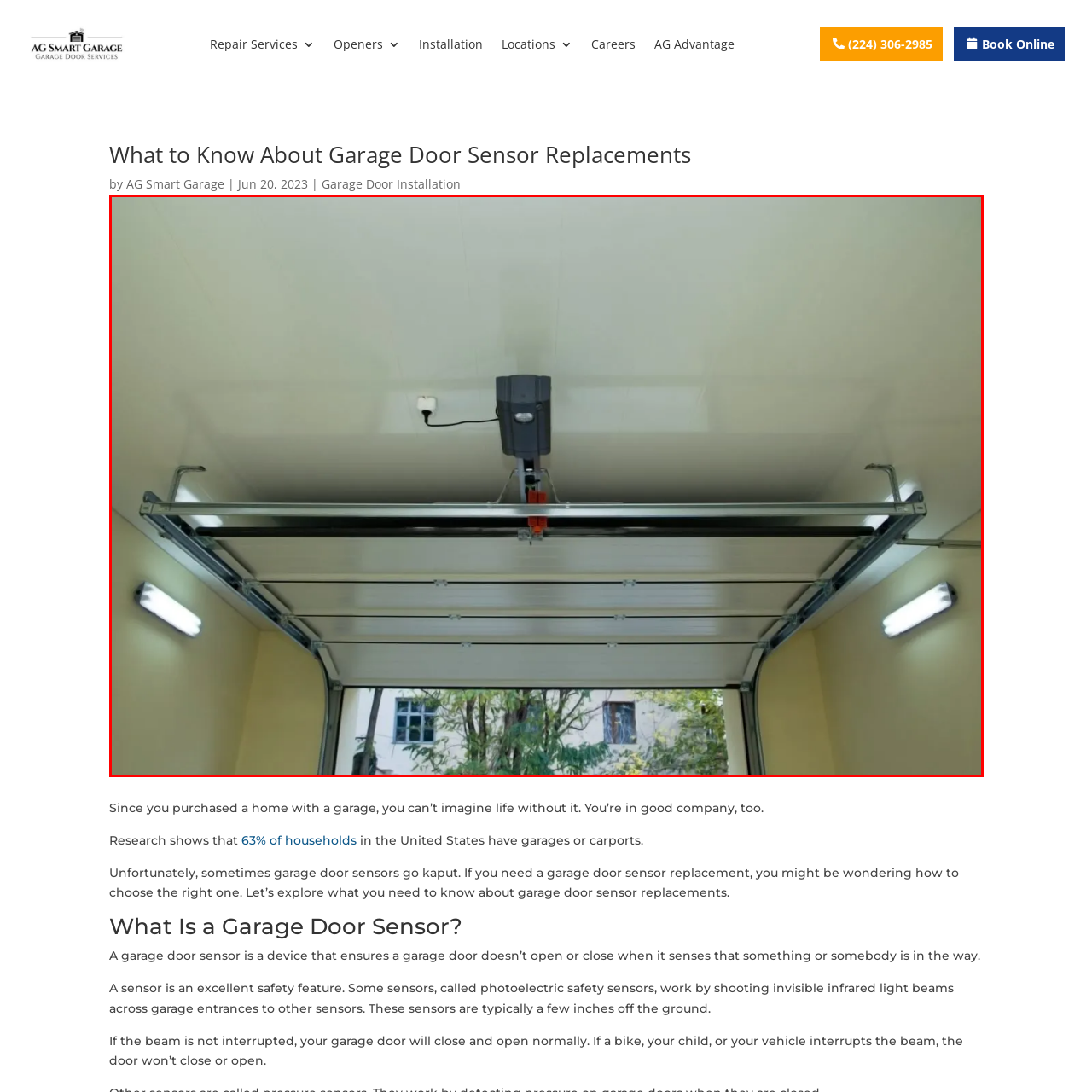Observe the section highlighted in yellow, What is the purpose of the garage door sensors? 
Please respond using a single word or phrase.

safety